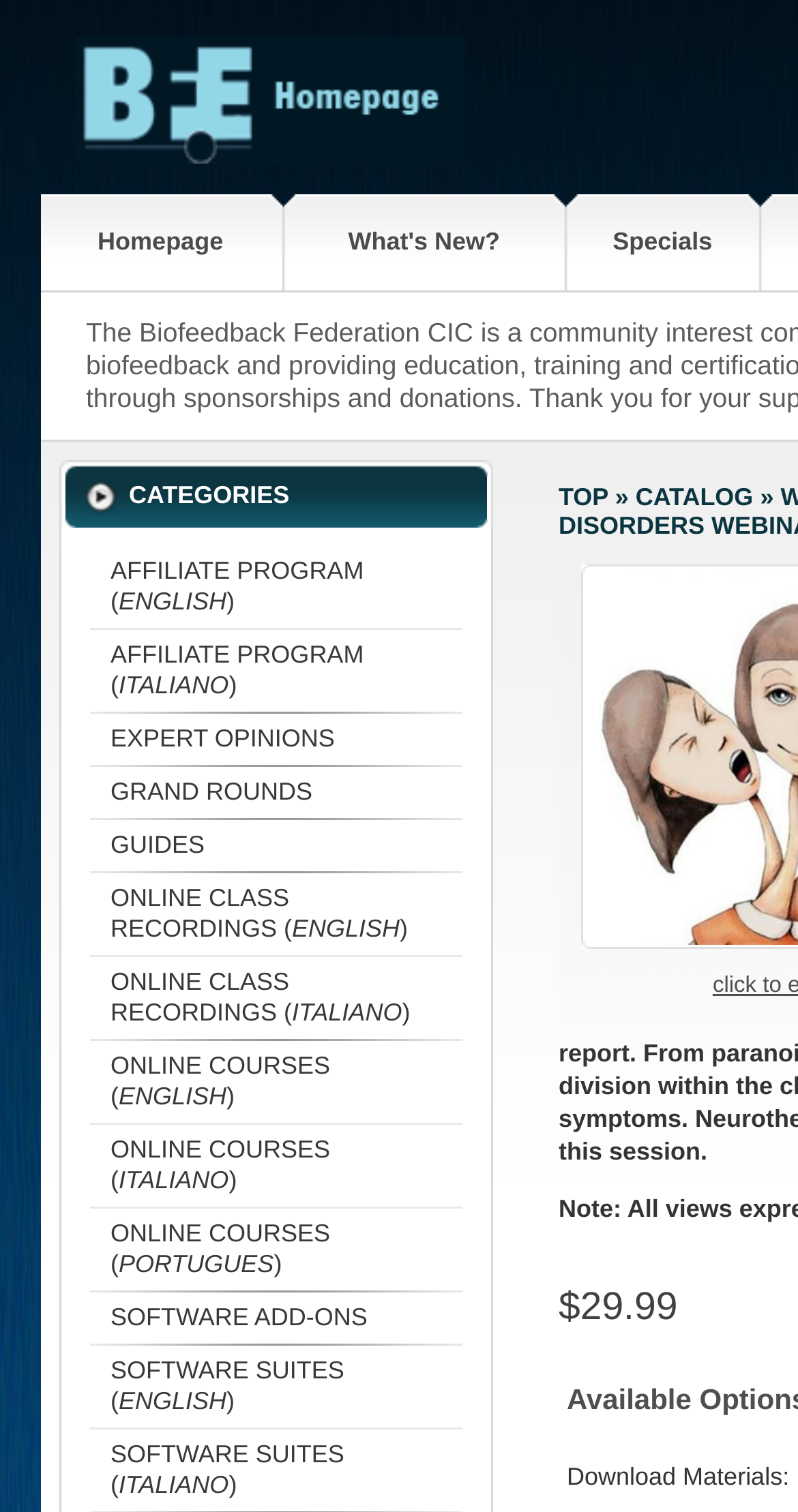Find the bounding box coordinates of the area to click in order to follow the instruction: "Browse CATALOG".

[0.796, 0.319, 0.944, 0.338]